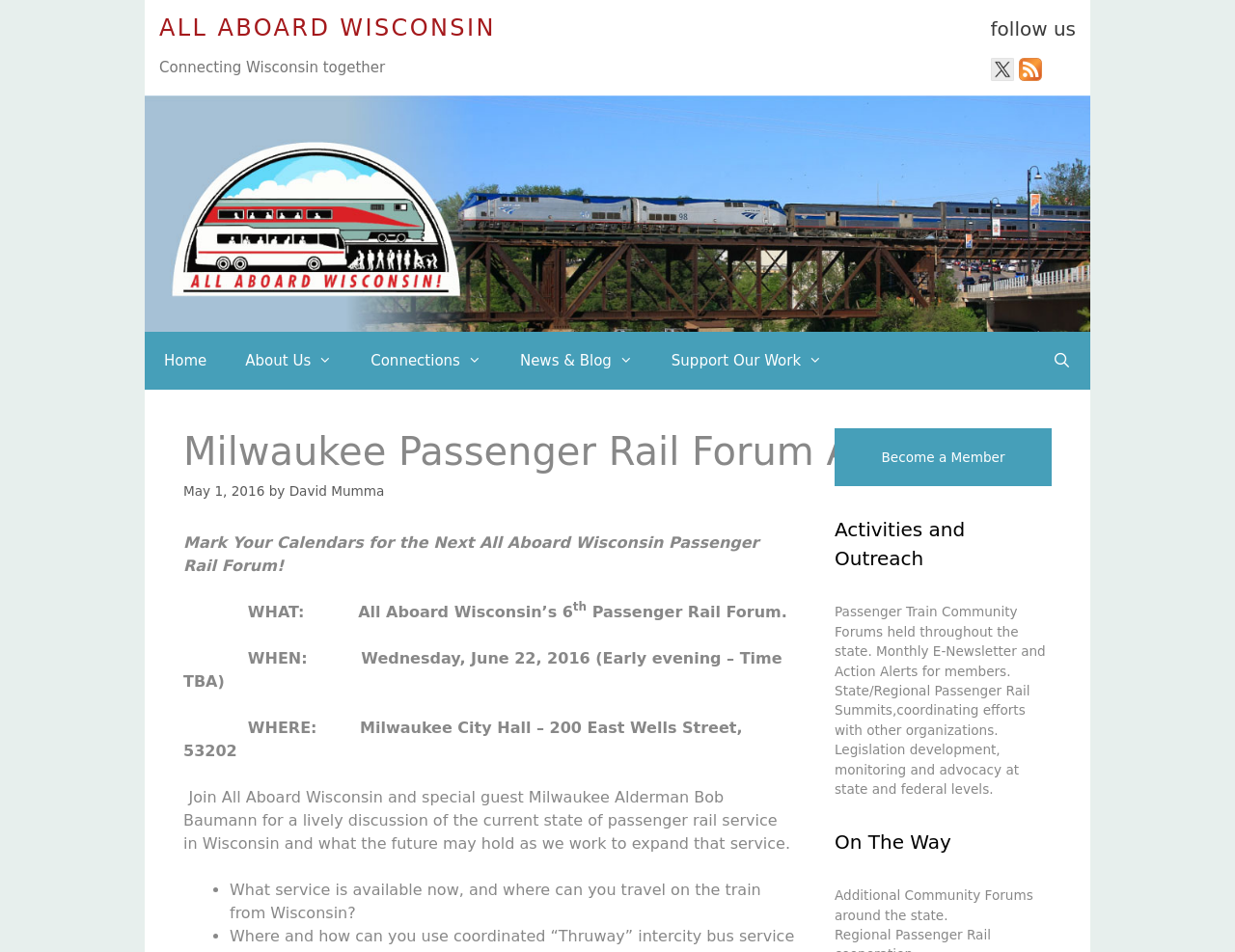What is the purpose of the community forums?
Give a detailed and exhaustive answer to the question.

The purpose of the community forums is to hold Passenger Train Community Forums throughout the state, as mentioned in the section 'Activities and Outreach', which lists this as one of the activities undertaken by All Aboard Wisconsin.